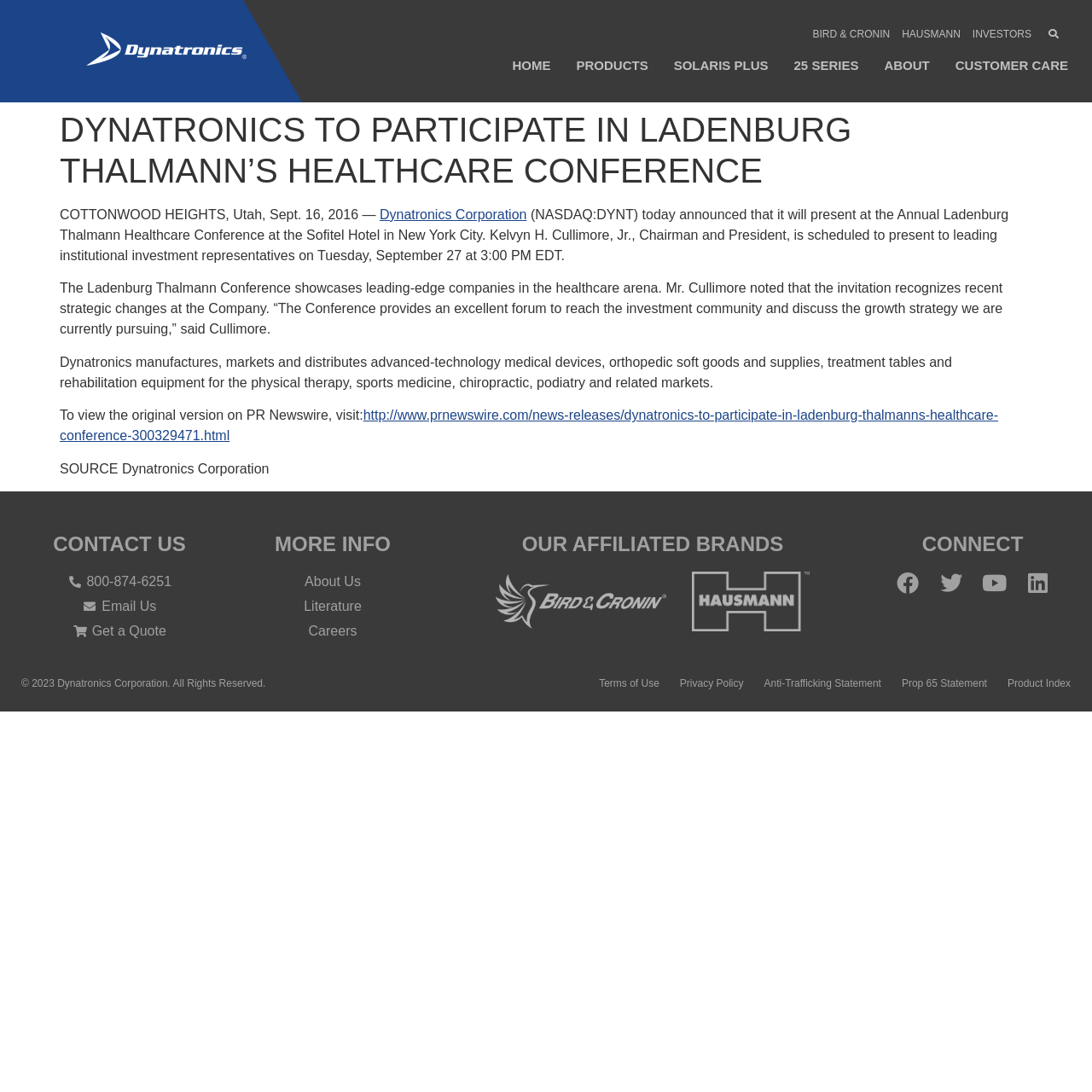Please determine the bounding box coordinates of the element's region to click in order to carry out the following instruction: "Get a quote". The coordinates should be four float numbers between 0 and 1, i.e., [left, top, right, bottom].

[0.027, 0.569, 0.191, 0.587]